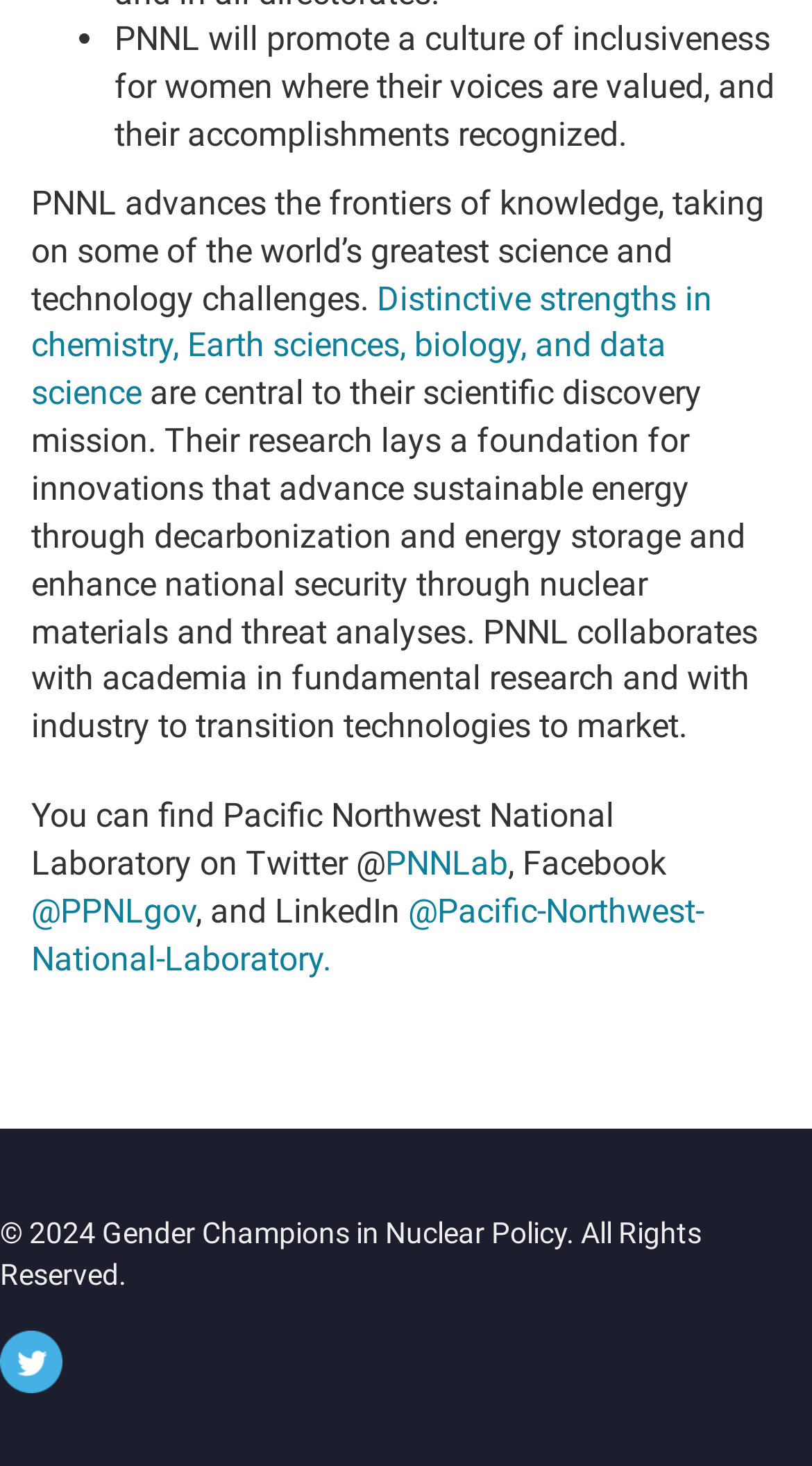Who is the copyright holder of this website?
Please elaborate on the answer to the question with detailed information.

The text at the bottom of the page states '© 2024 Gender Champions in Nuclear Policy. All Rights Reserved.', indicating that they are the copyright holder of this website.